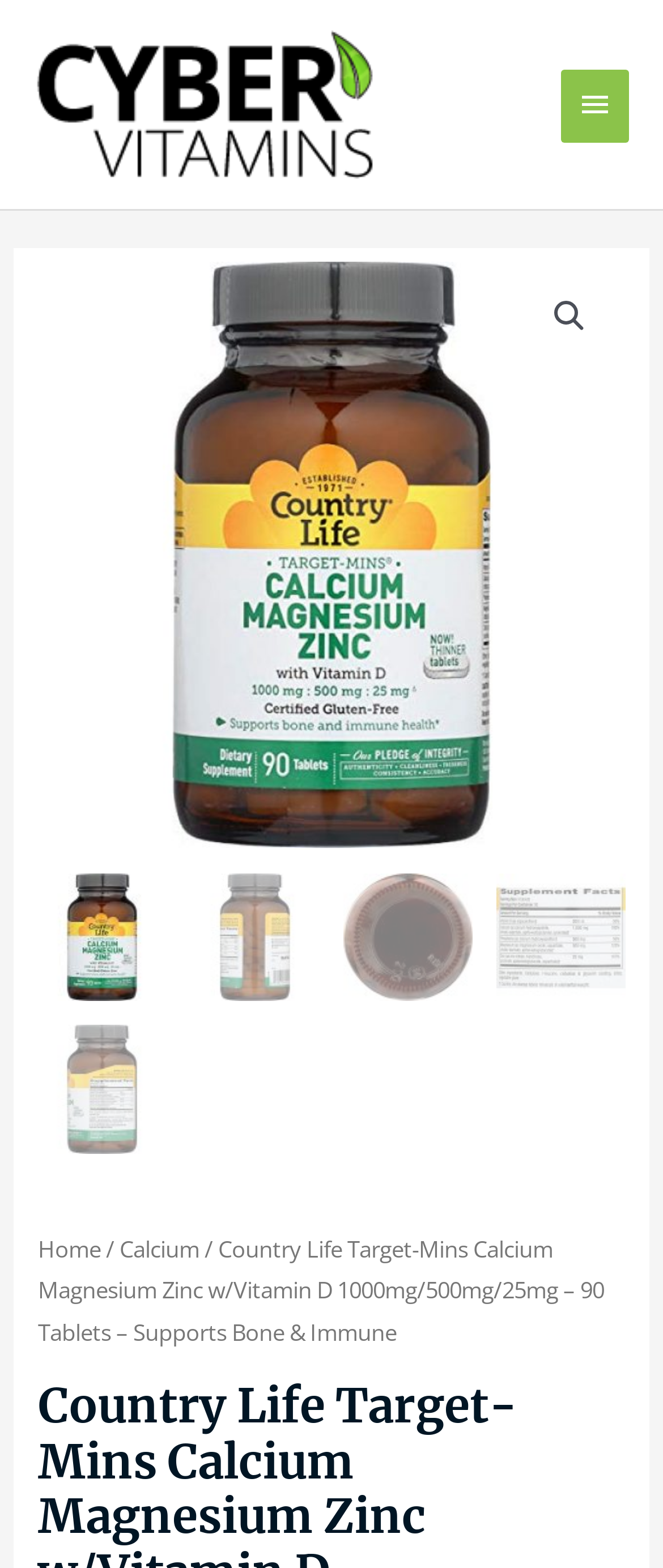Provide a short answer to the following question with just one word or phrase: Is the main menu expanded?

False